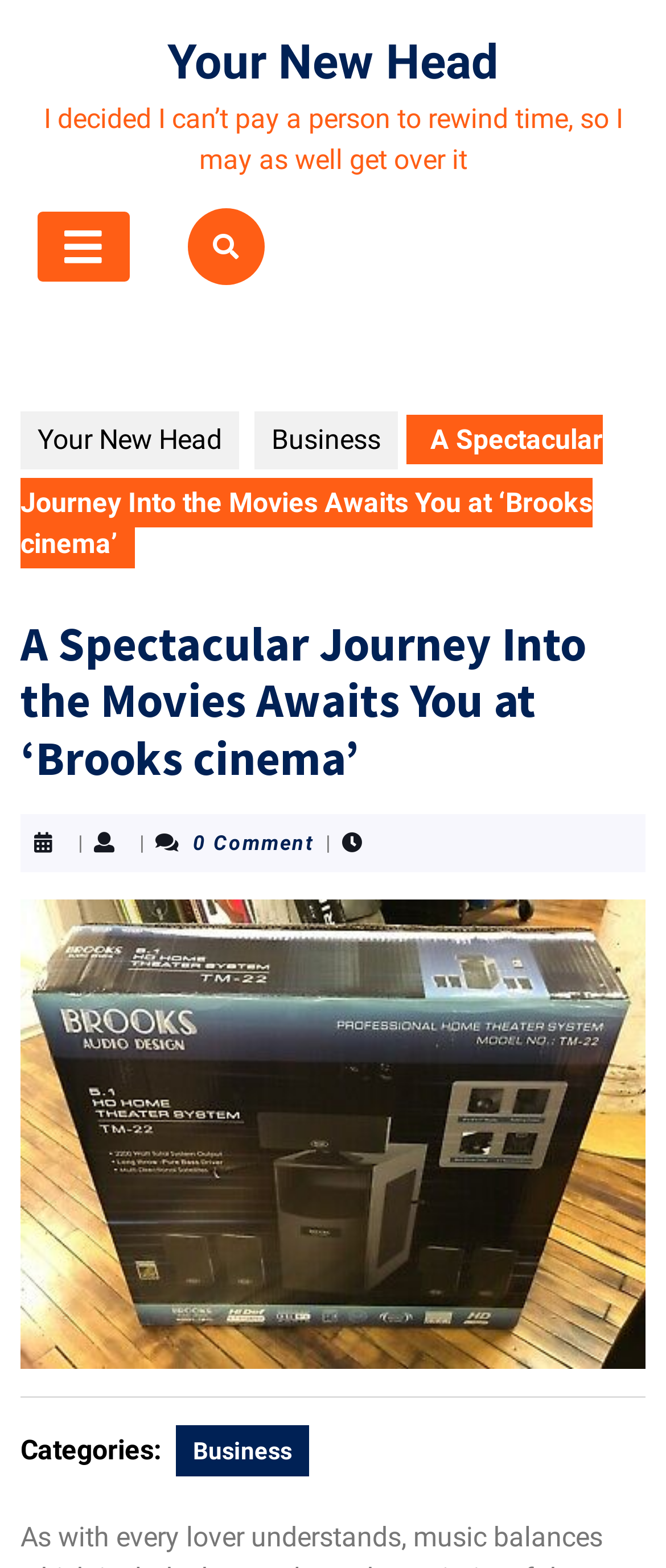How many comments are there on the post?
Carefully analyze the image and provide a detailed answer to the question.

I found a StaticText element with the text '0 Comment' which indicates that there are no comments on the post.